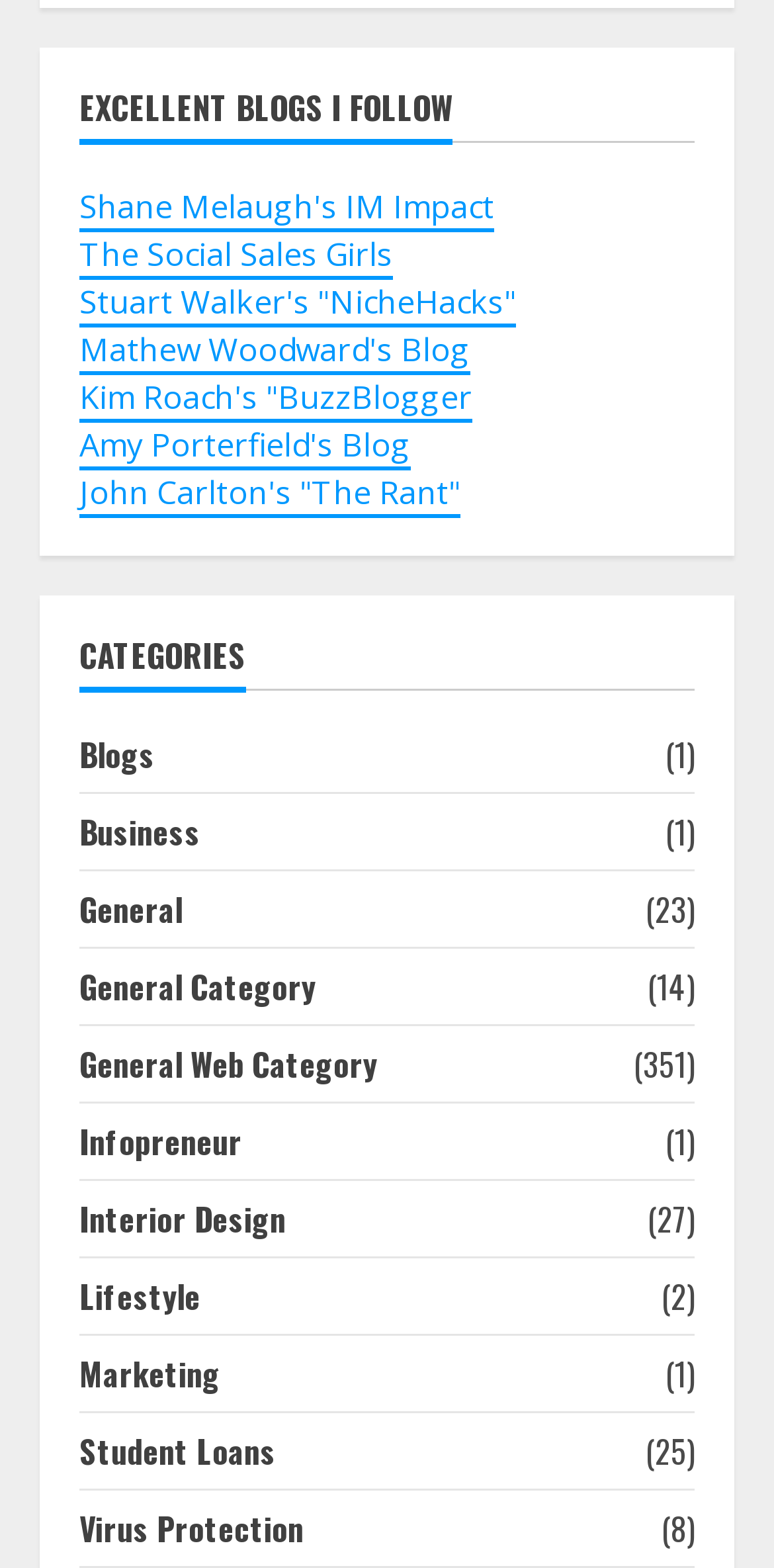Please locate the bounding box coordinates of the region I need to click to follow this instruction: "read Amy Porterfield's Blog".

[0.103, 0.27, 0.531, 0.3]